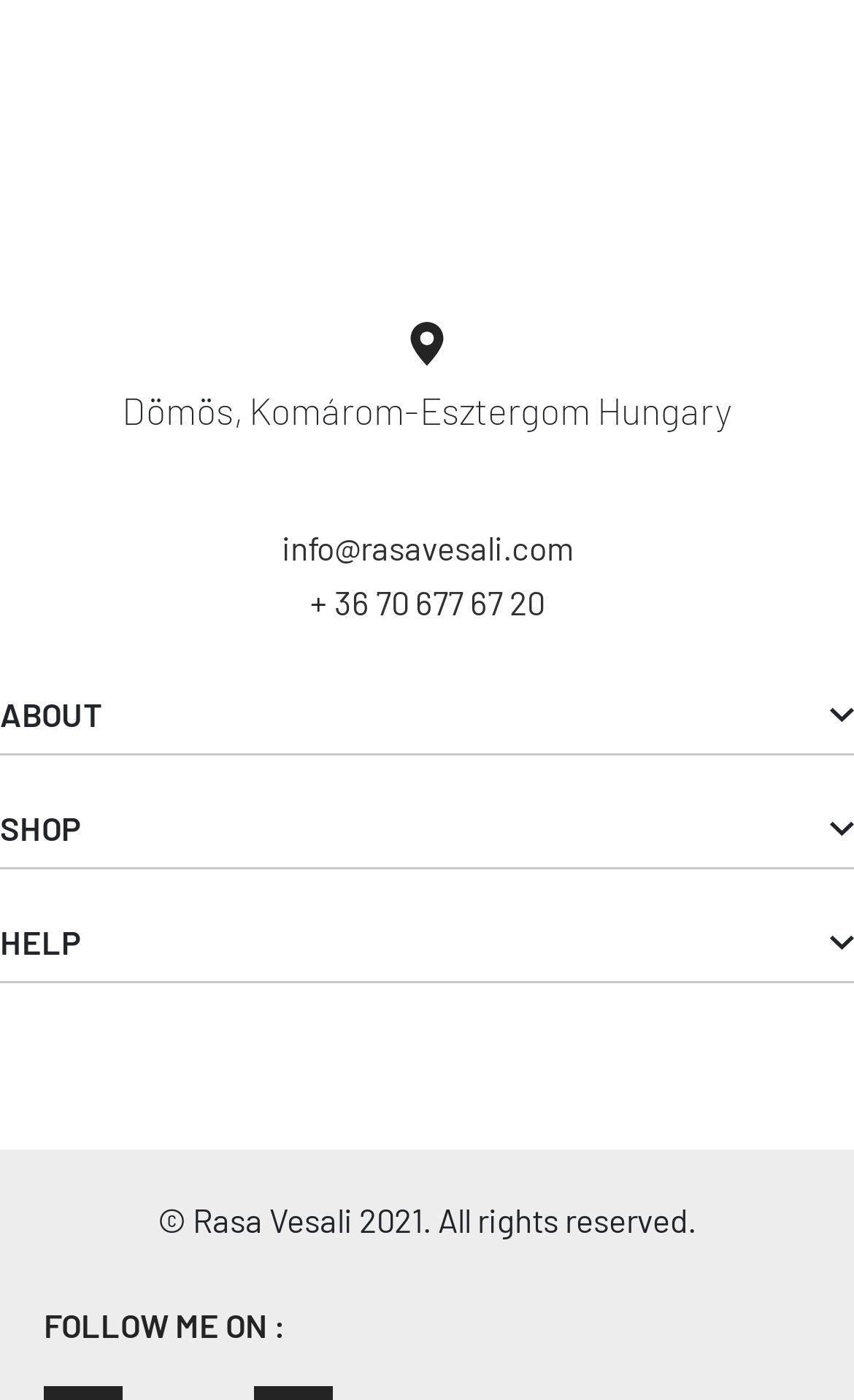Can you show the bounding box coordinates of the region to click on to complete the task described in the instruction: "Explore ceramic artworks"?

[0.0, 0.699, 0.295, 0.739]